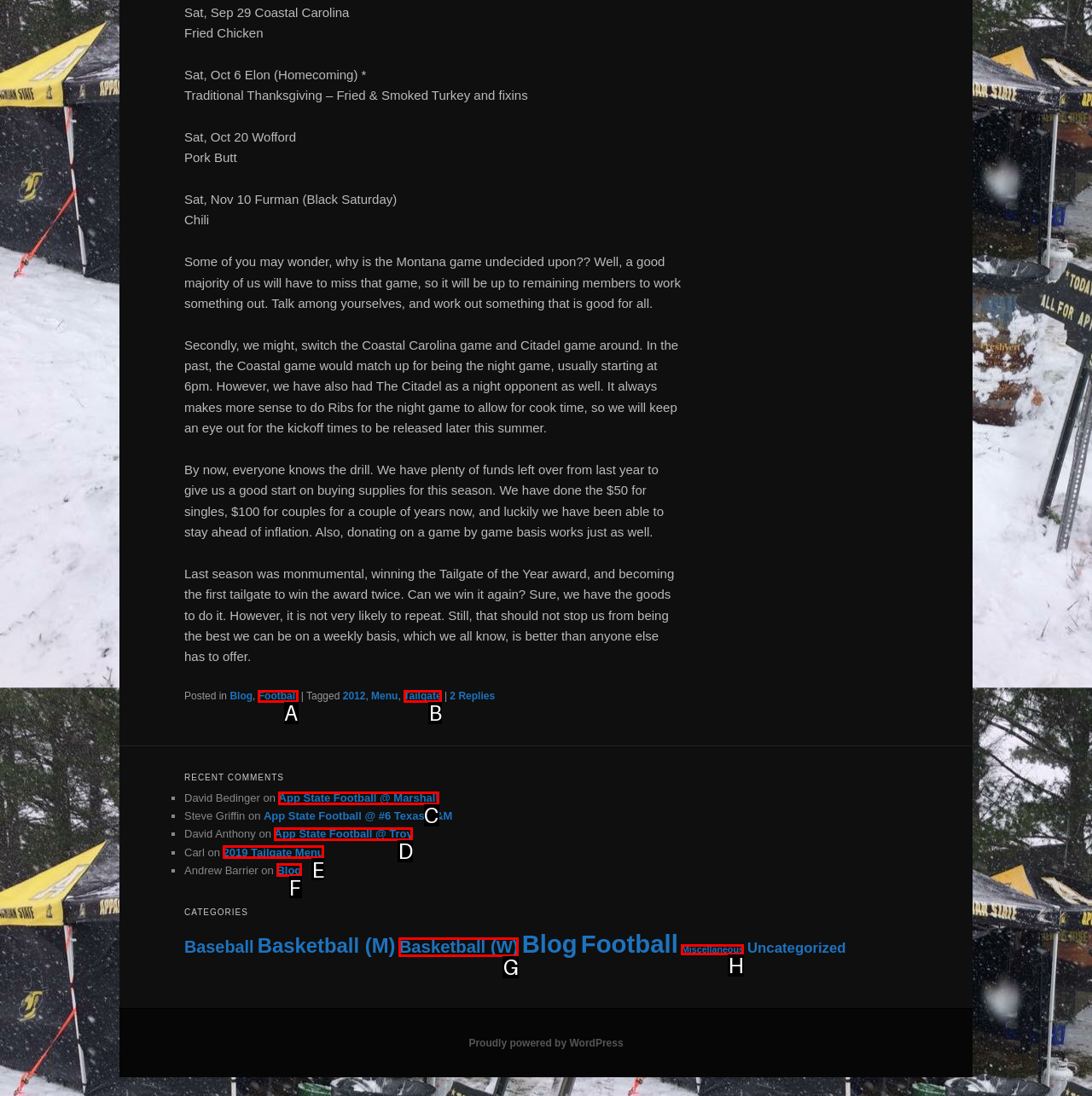Choose the option that matches the following description: Blog
Reply with the letter of the selected option directly.

F